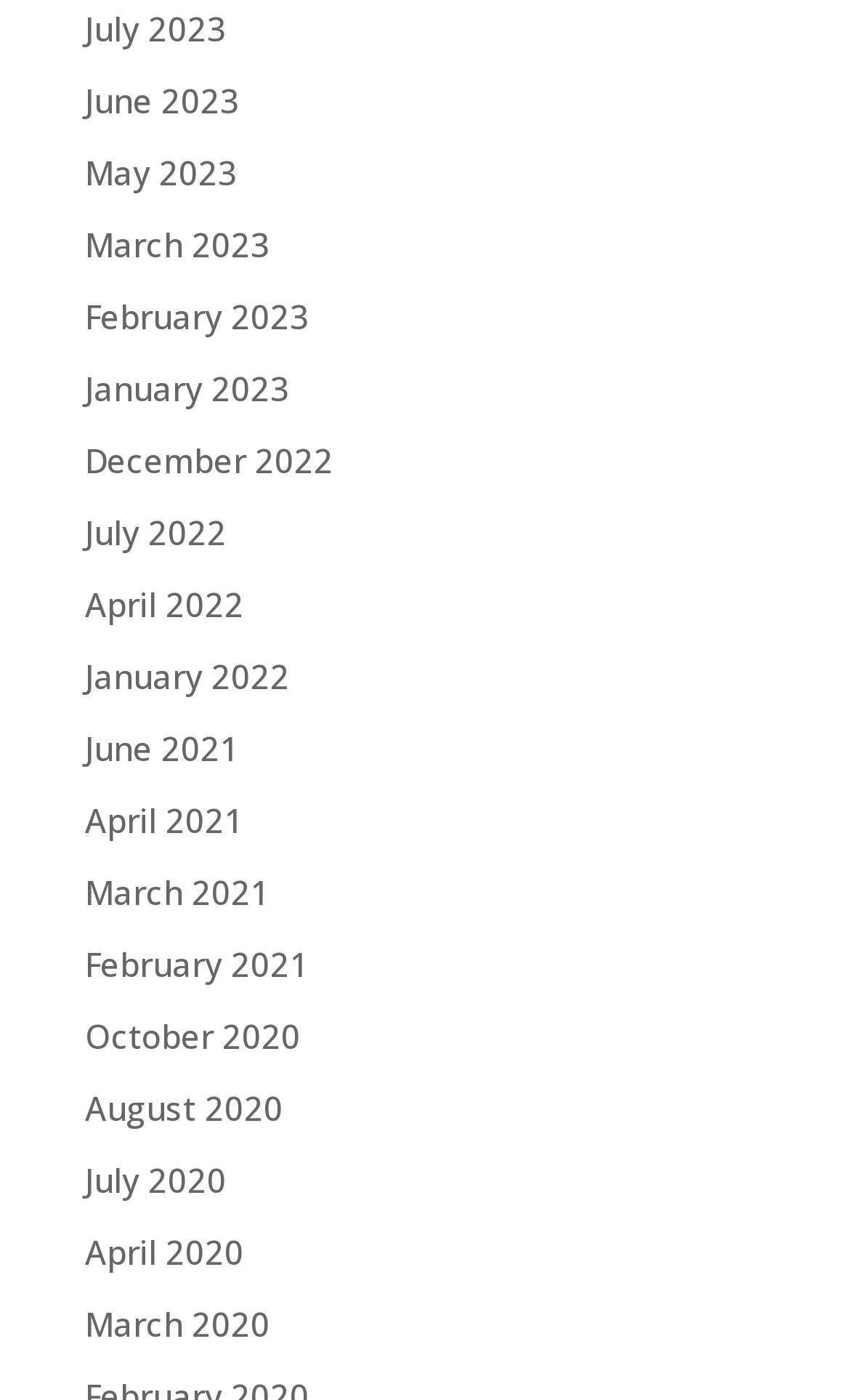Locate the bounding box coordinates of the clickable region to complete the following instruction: "View July 2023."

[0.1, 0.005, 0.267, 0.036]